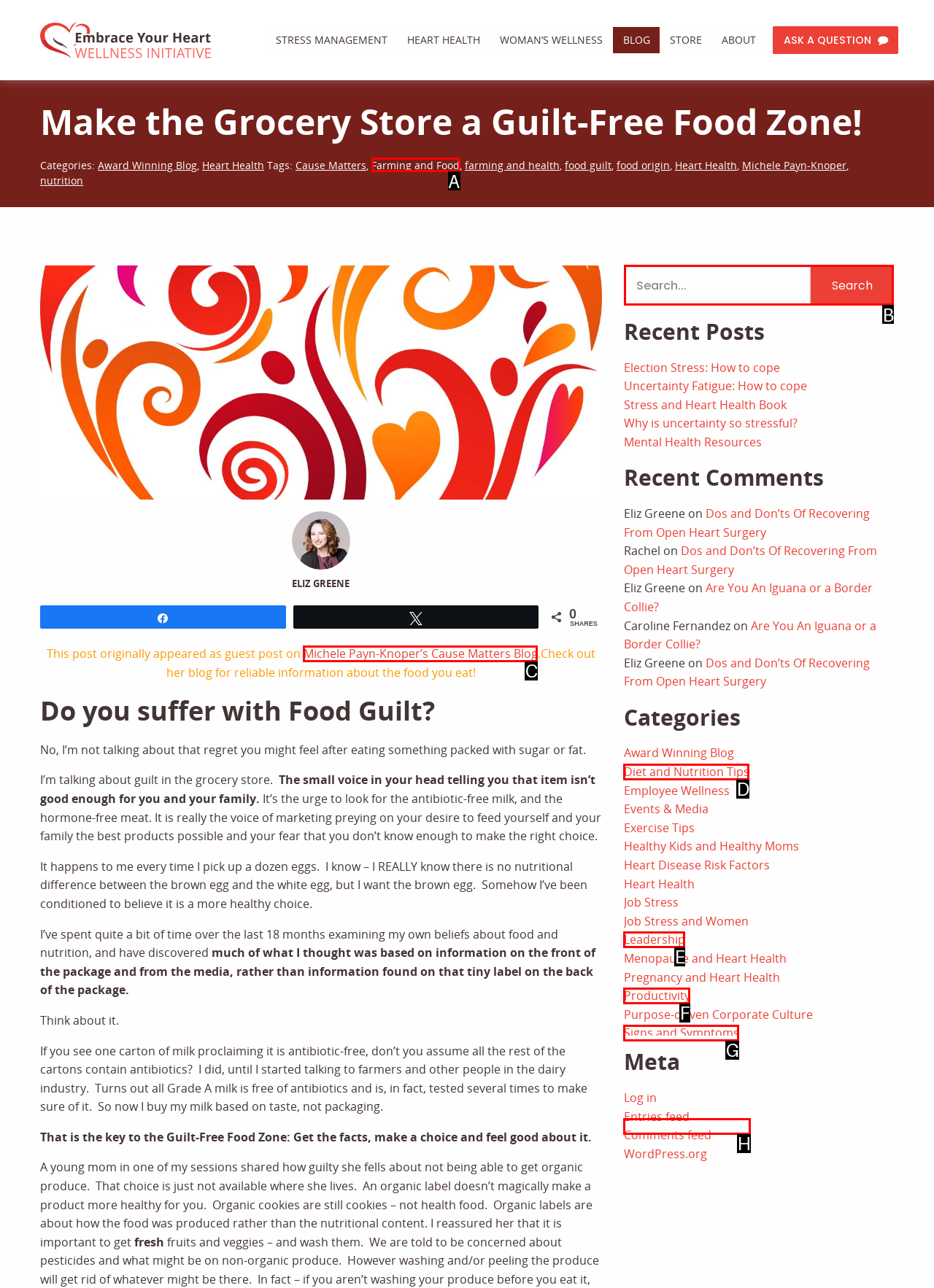Please indicate which HTML element to click in order to fulfill the following task: Search for a topic Respond with the letter of the chosen option.

B